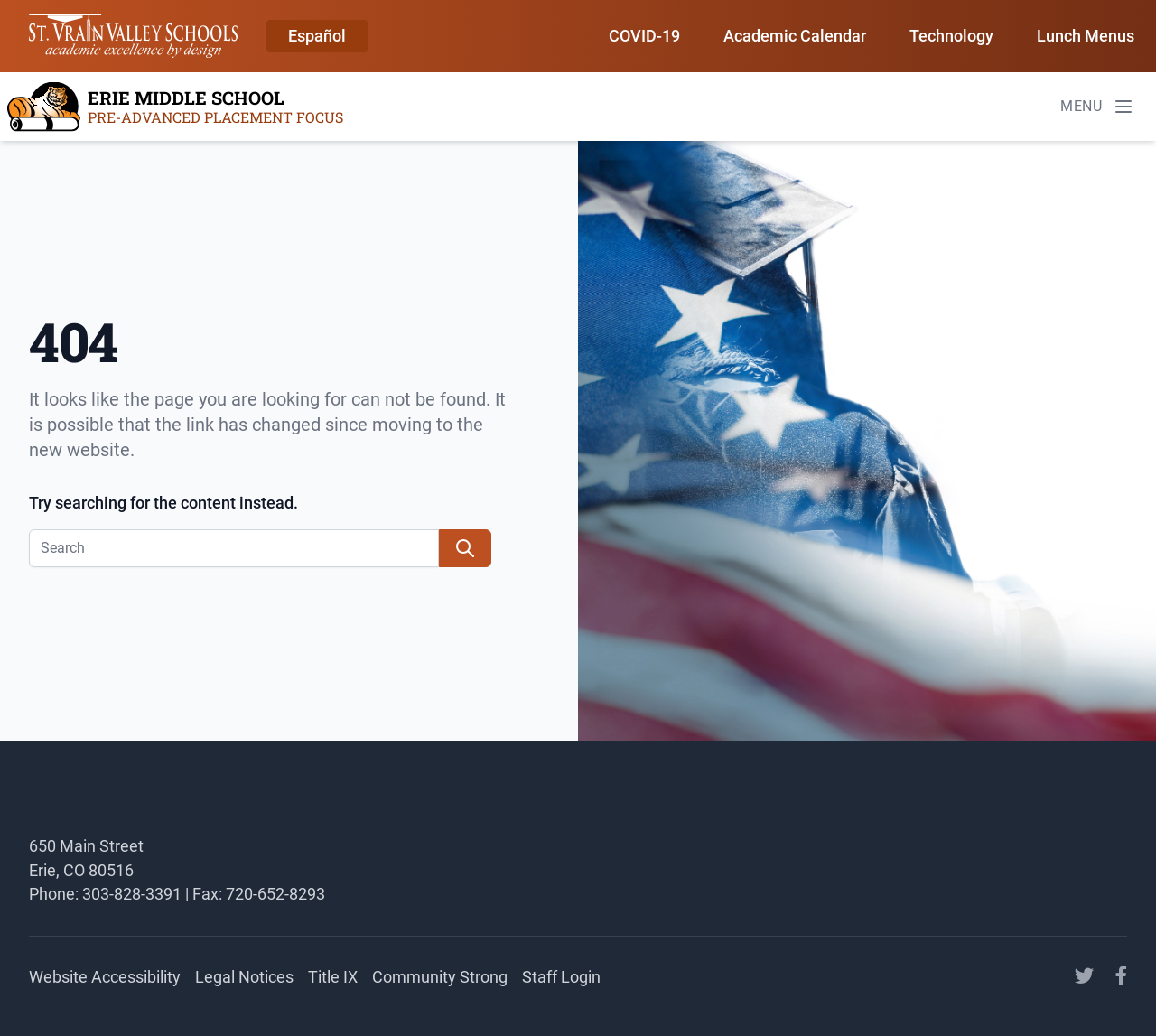Find the bounding box coordinates of the element to click in order to complete the given instruction: "Go to Facebook."

[0.93, 0.933, 0.946, 0.954]